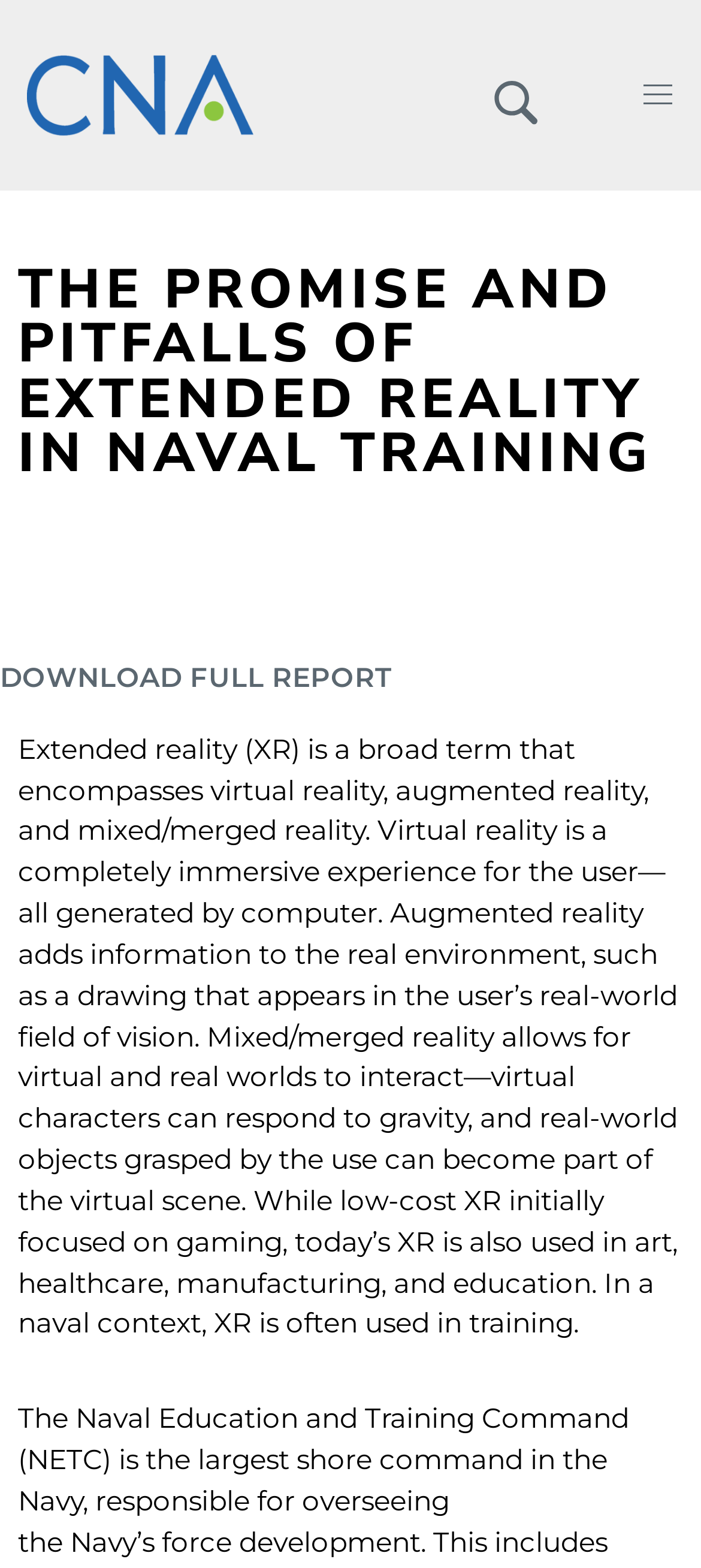Determine the bounding box coordinates for the UI element with the following description: "alt="CNA"". The coordinates should be four float numbers between 0 and 1, represented as [left, top, right, bottom].

[0.0, 0.0, 0.4, 0.122]